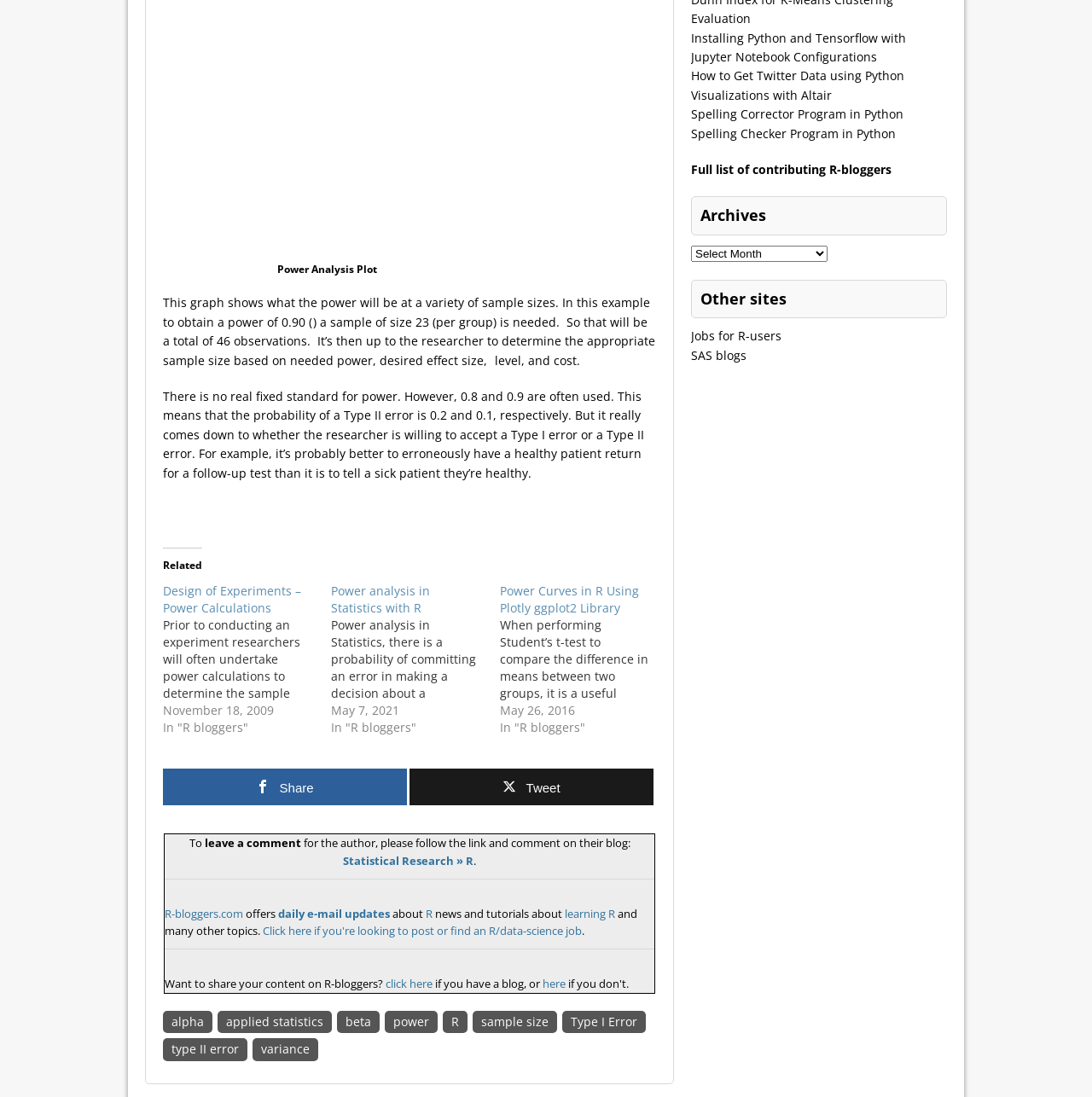Can you pinpoint the bounding box coordinates for the clickable element required for this instruction: "Share the content on social media"? The coordinates should be four float numbers between 0 and 1, i.e., [left, top, right, bottom].

[0.149, 0.701, 0.373, 0.734]